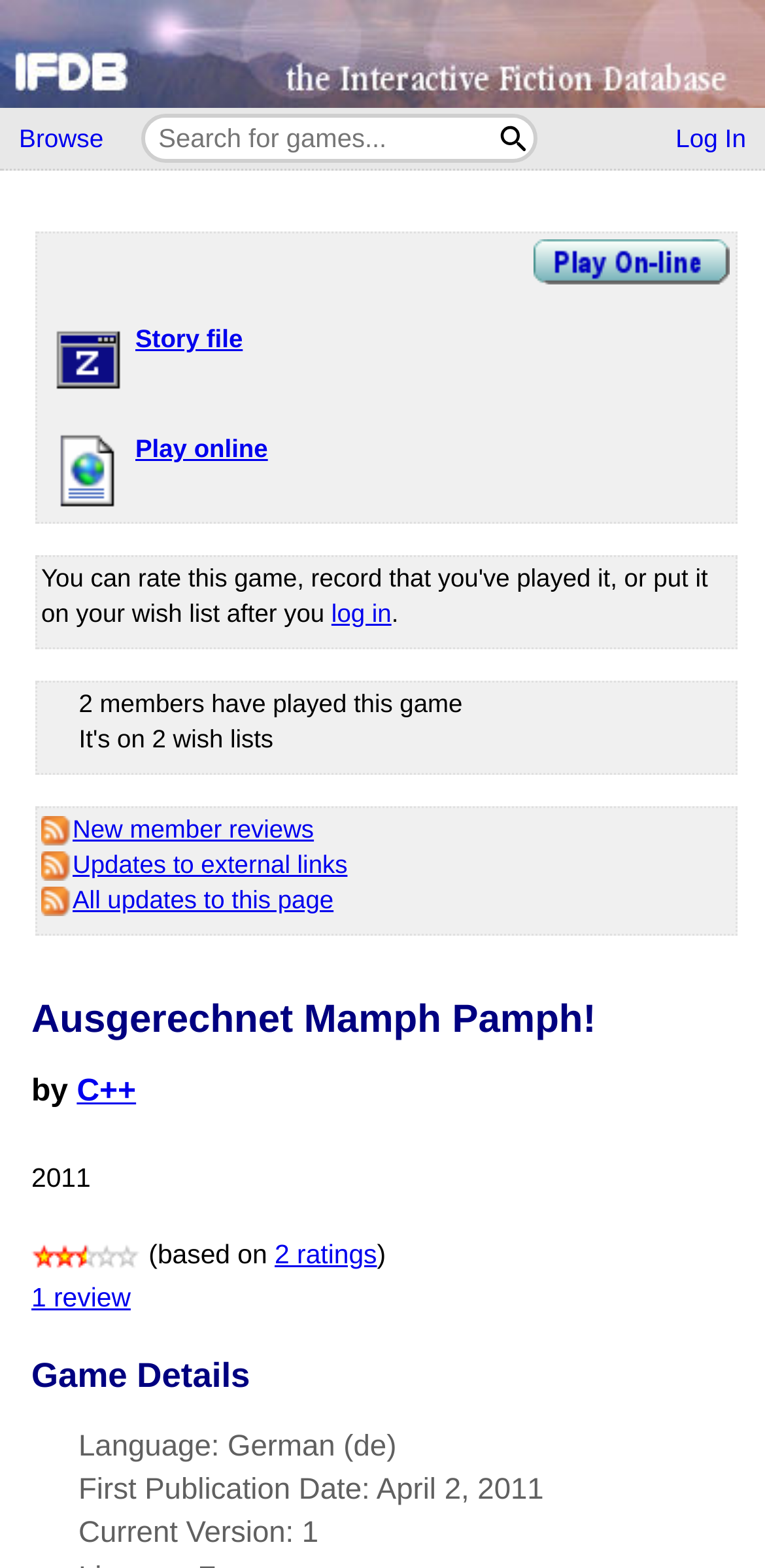Please identify the primary heading on the webpage and return its text.

Ausgerechnet Mamph Pamph!